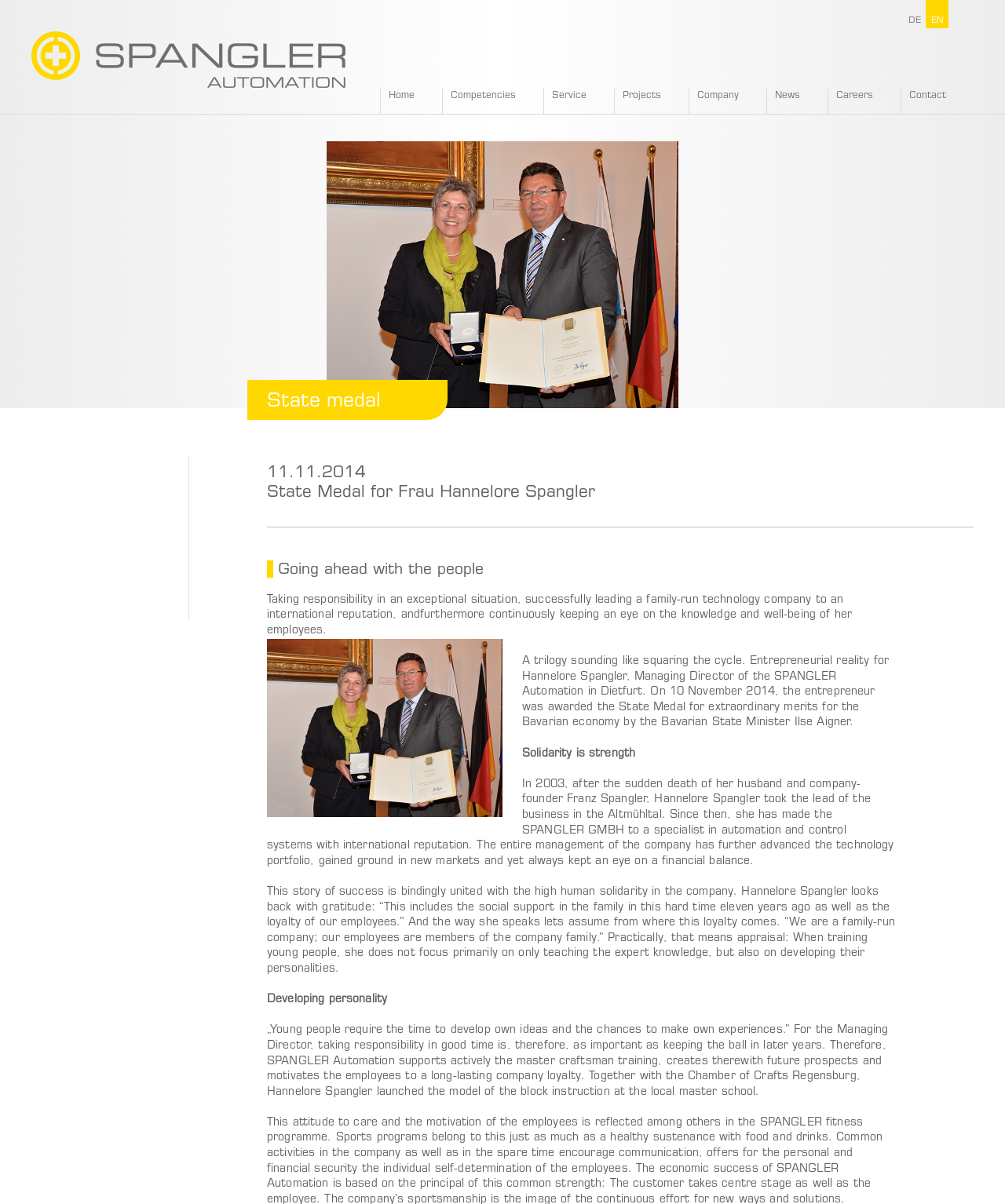Pinpoint the bounding box coordinates of the clickable element needed to complete the instruction: "Click the Company link". The coordinates should be provided as four float numbers between 0 and 1: [left, top, right, bottom].

[0.686, 0.074, 0.762, 0.095]